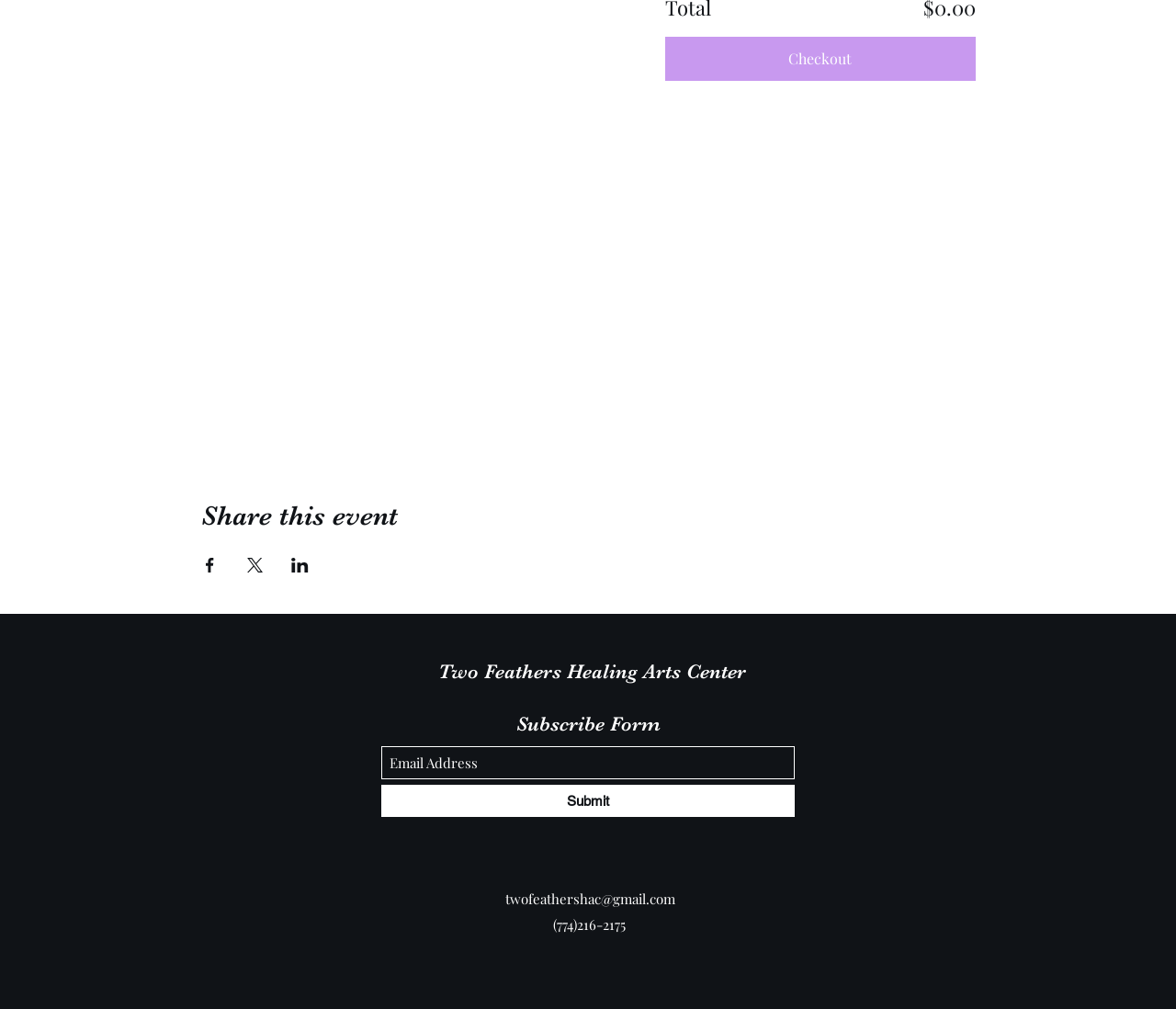How can the event be shared?
Using the screenshot, give a one-word or short phrase answer.

On Facebook, X, and LinkedIn